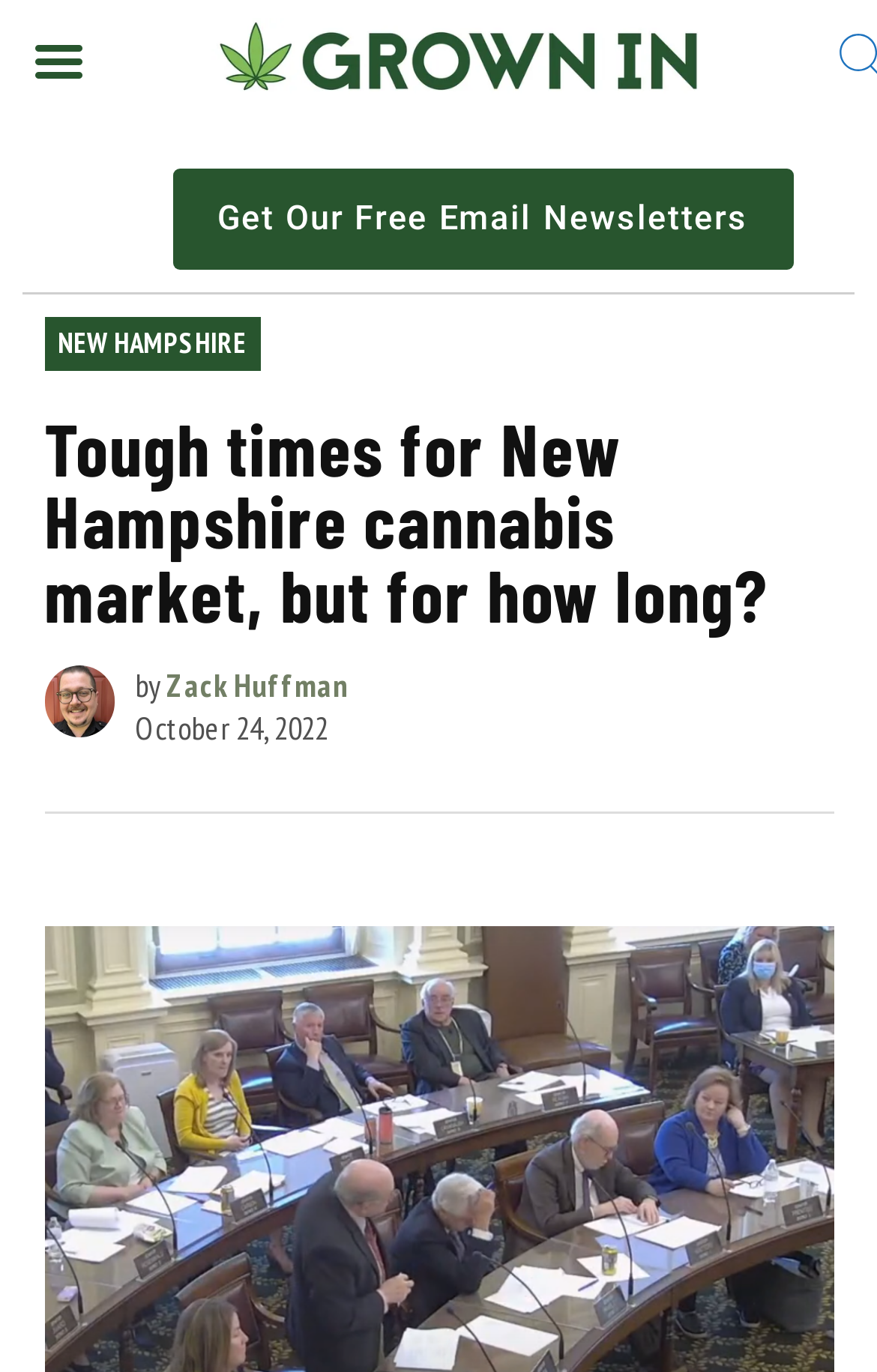Please determine the main heading text of this webpage.

Tough times for New Hampshire cannabis market, but for how long?